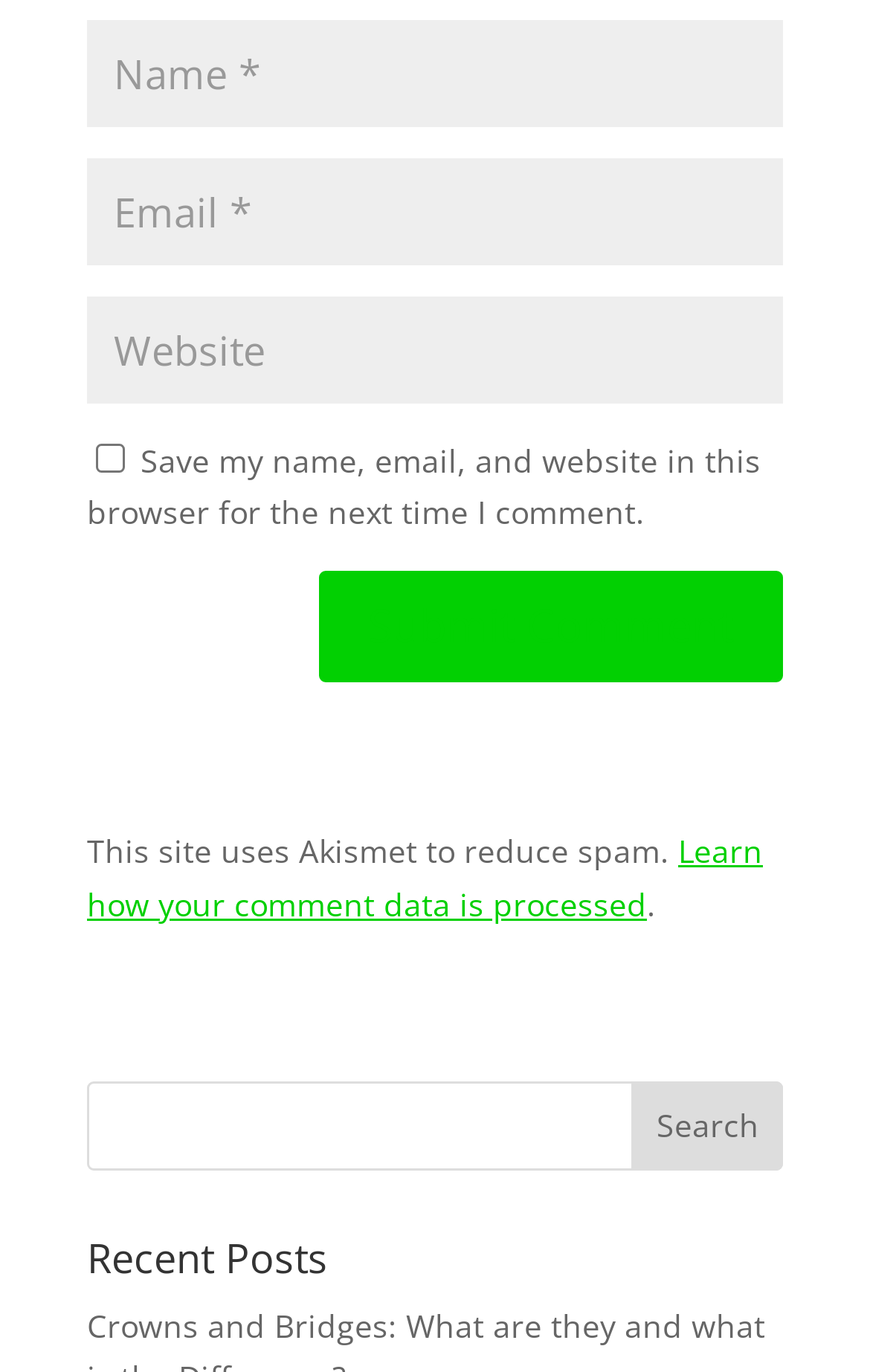How many links are there on the webpage?
Please provide a single word or phrase in response based on the screenshot.

1